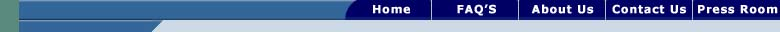Please provide a comprehensive response to the question below by analyzing the image: 
What is the color of the background of the navigation bar?

The caption states that each option is presented in bold white text against a deep blue background, which implies that the background color of the navigation bar is deep blue.